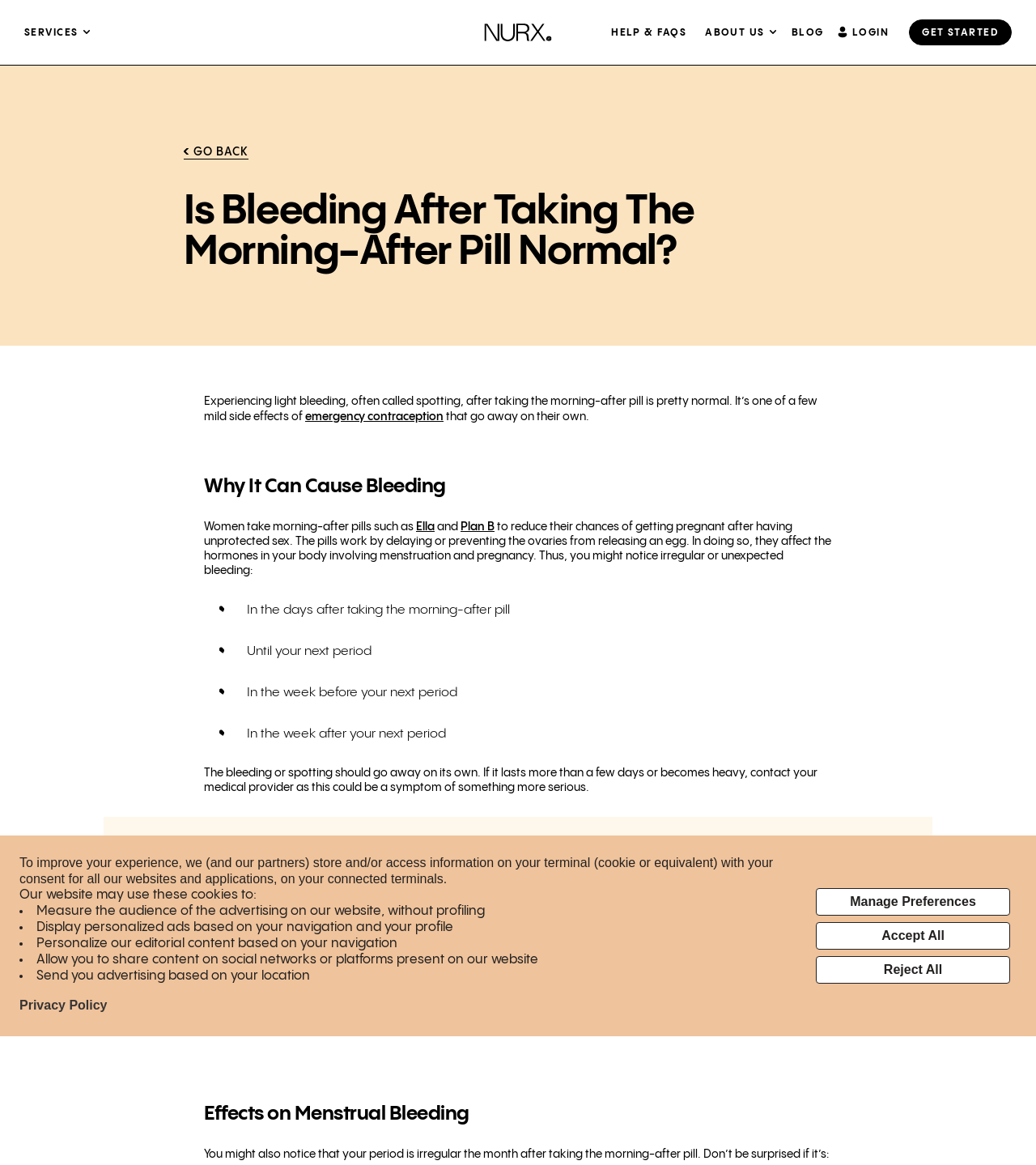Please respond to the question using a single word or phrase:
What should you do if bleeding lasts more than a few days?

Contact your medical provider